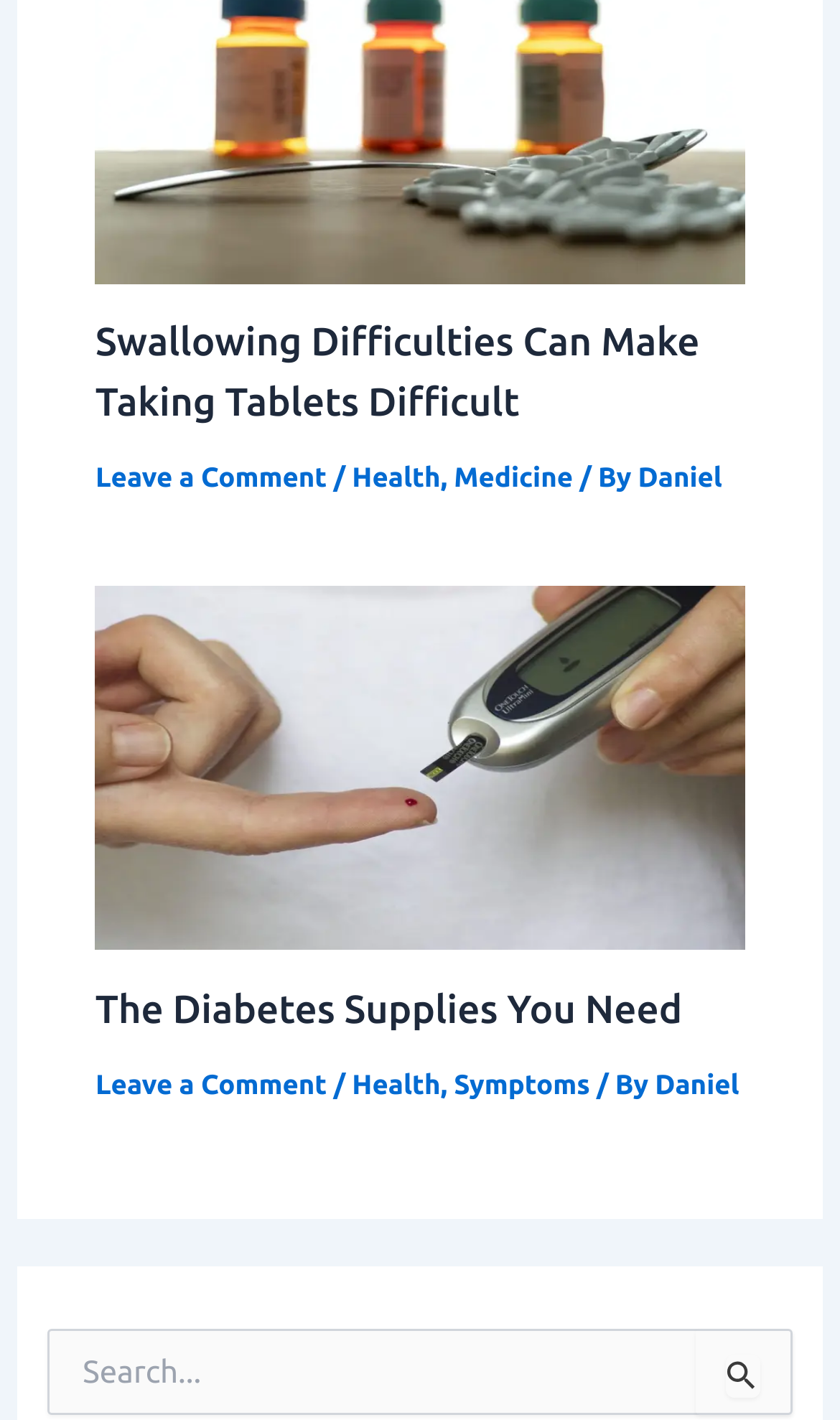Provide the bounding box coordinates of the section that needs to be clicked to accomplish the following instruction: "Read more about The Diabetes Supplies You Need."

[0.114, 0.525, 0.886, 0.551]